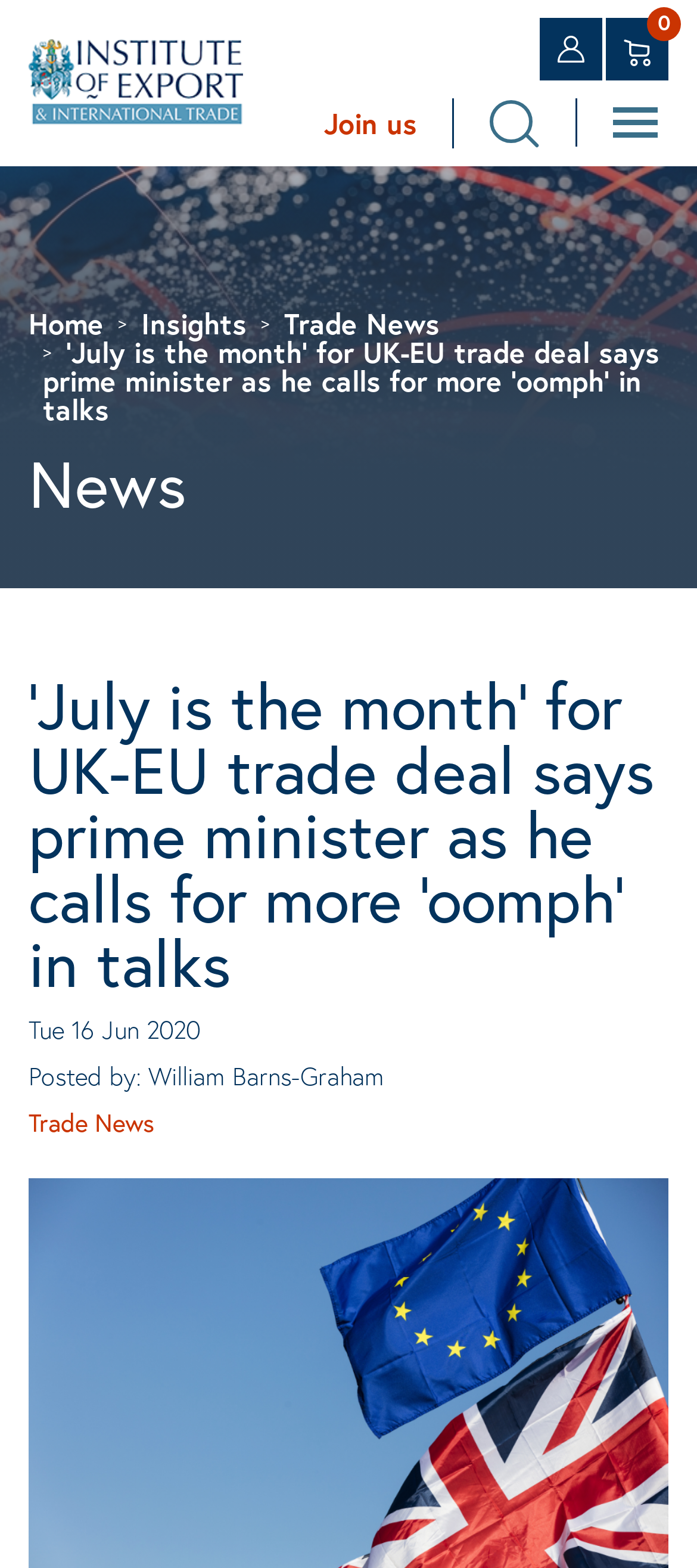Locate the bounding box coordinates of the area to click to fulfill this instruction: "Search". The bounding box should be presented as four float numbers between 0 and 1, in the order [left, top, right, bottom].

[0.703, 0.063, 0.774, 0.094]